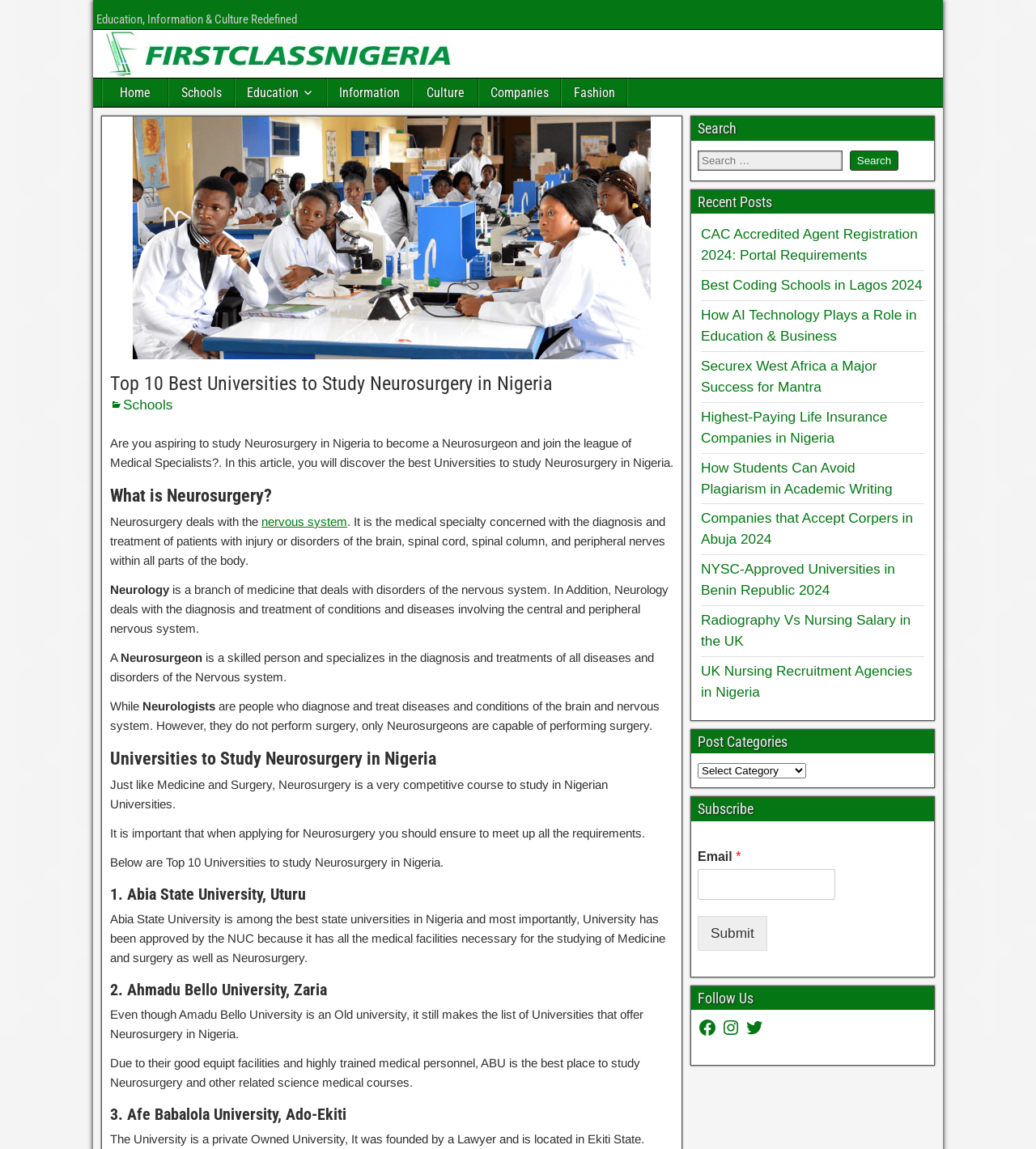Extract the primary heading text from the webpage.

Top 10 Best Universities to Study Neurosurgery in Nigeria